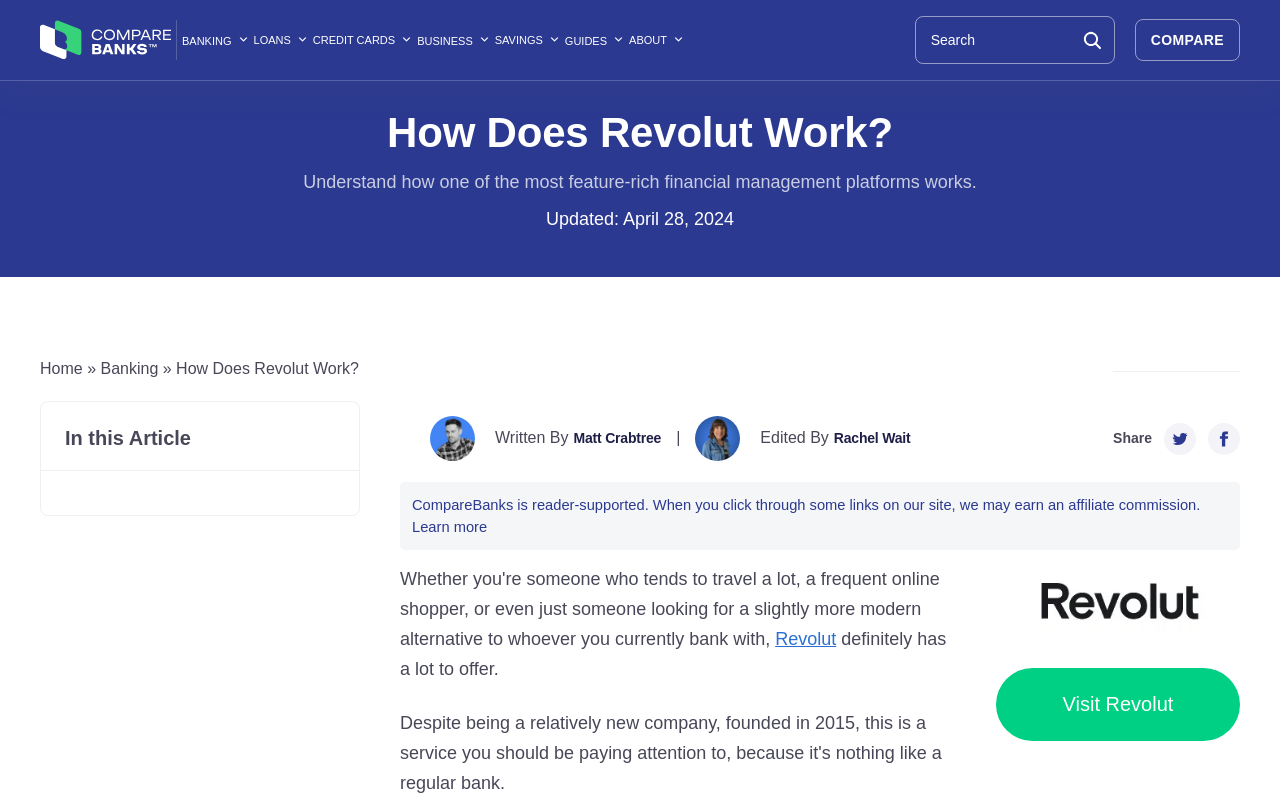Provide a comprehensive description of the webpage.

This webpage is about understanding how Revolut, a feature-rich financial management platform, works and how it differs from a regular bank or building society. 

At the top of the page, there is a header section with several links, including "CompareBanks", "BANKING", "LOANS", "CREDIT CARDS", "BUSINESS", "SAVINGS", "GUIDES", and "ABOUT", each with a dropdown menu. Next to these links, there is a search bar with a "Search" button. On the right side of the header, there is a "COMPARE" link.

Below the header, there is a main heading "How Does Revolut Work?" followed by a brief introduction to the topic. The introduction is accompanied by a timestamp "Updated: April 28, 2024". 

On the left side of the page, there is a navigation section with breadcrumbs, showing the path "Home » Banking » How Does Revolut Work?". 

In the main content area, there are two author sections, one for the writer "Matt Crabtree" and one for the editor "Rachel Wait", each with a small image and a heading. 

Further down, there is a section with a heading "Share" and two buttons to share the content on Twitter and Facebook. 

The page also contains a disclaimer about affiliate commissions and a link to learn more about it. Additionally, there is a section highlighting Revolut's features, with a link to visit Revolut's website and a logo image. 

Finally, there is a table of contents section titled "In this Article" on the left side of the page.